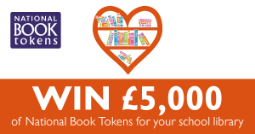What is the amount of money to be won in the competition?
Please give a detailed and elaborate answer to the question based on the image.

The banner invites participants to engage in a competition to win £5,000 in National Book Tokens, aimed at enhancing school libraries. This amount is prominently displayed to attract participants.